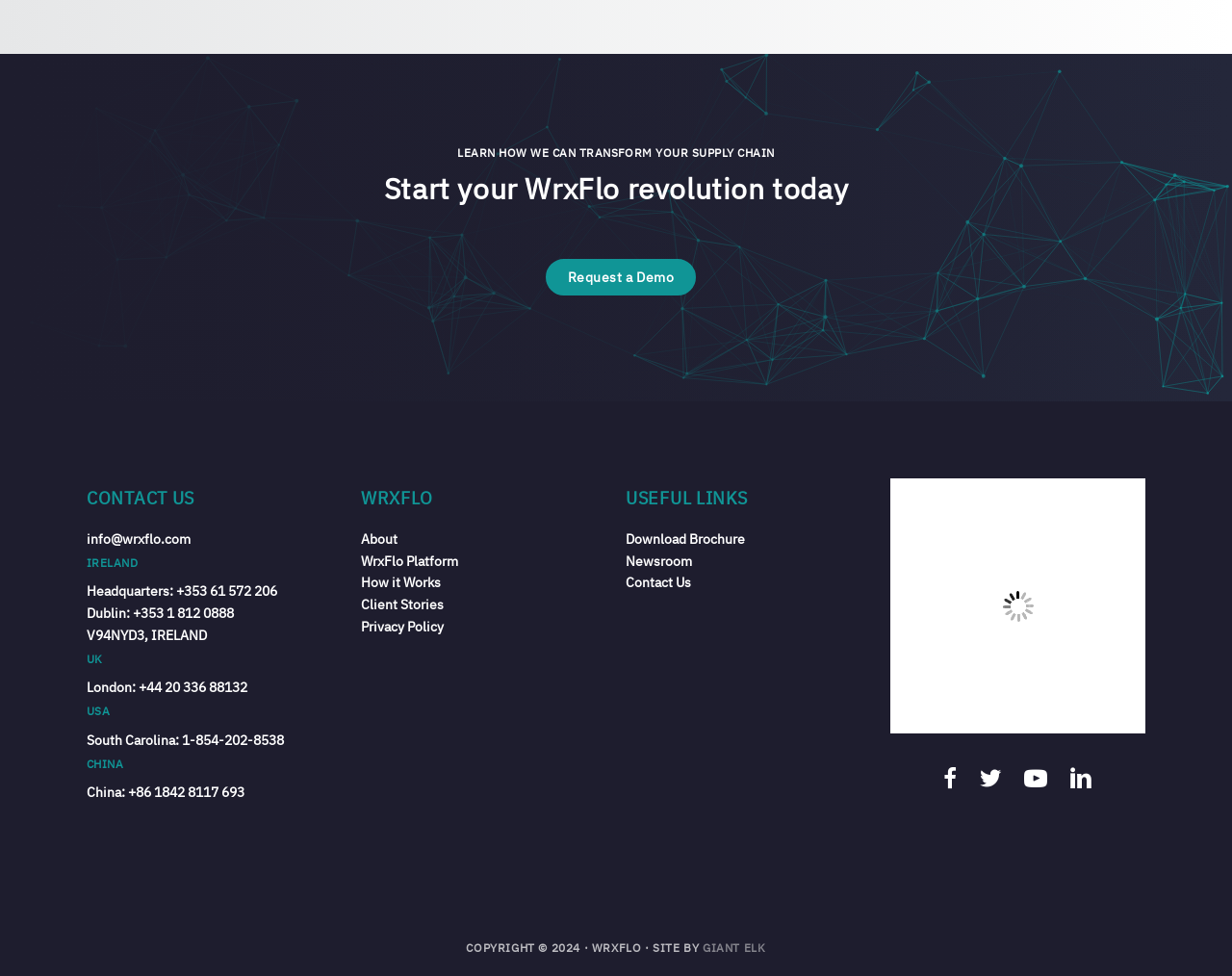Please identify the bounding box coordinates of the region to click in order to complete the task: "Request a demo". The coordinates must be four float numbers between 0 and 1, specified as [left, top, right, bottom].

[0.443, 0.265, 0.565, 0.303]